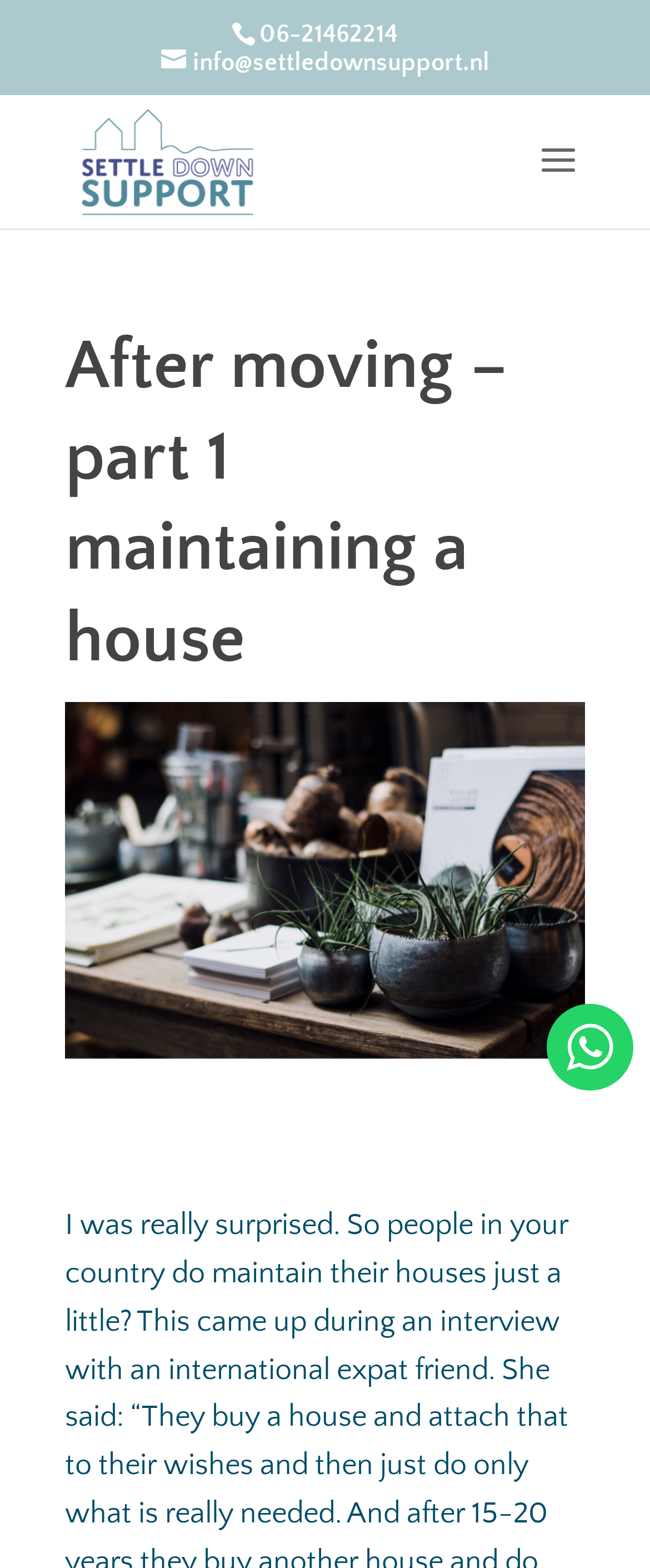Identify the text that serves as the heading for the webpage and generate it.

After moving – part 1 maintaining a house